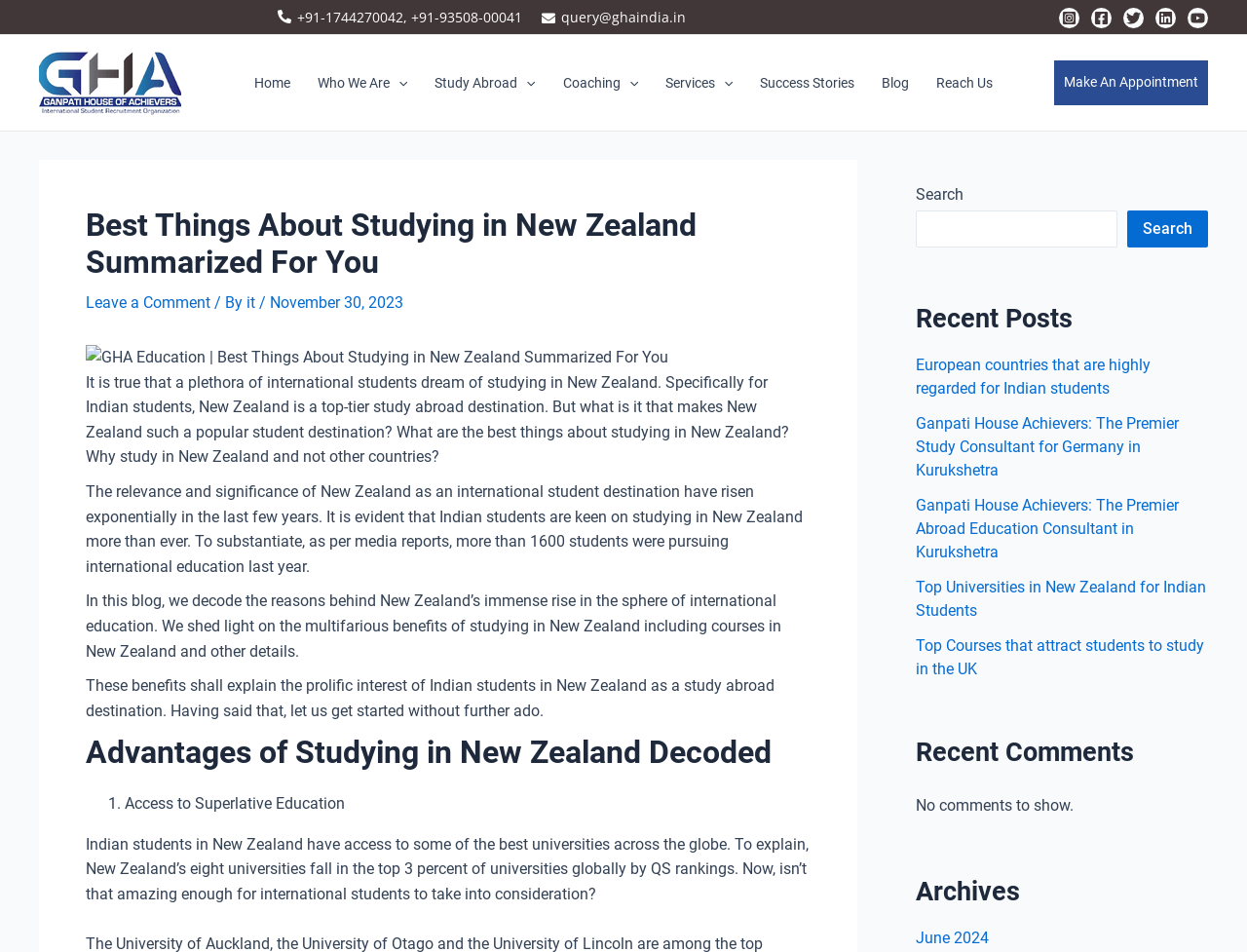What is the phone number of GHA Education?
Based on the image, please offer an in-depth response to the question.

The phone number of GHA Education can be found in the header section of the webpage, specifically in the 'Header Widget 1' section, where it is displayed as '+91-1744270042, +91-93508-00041'.